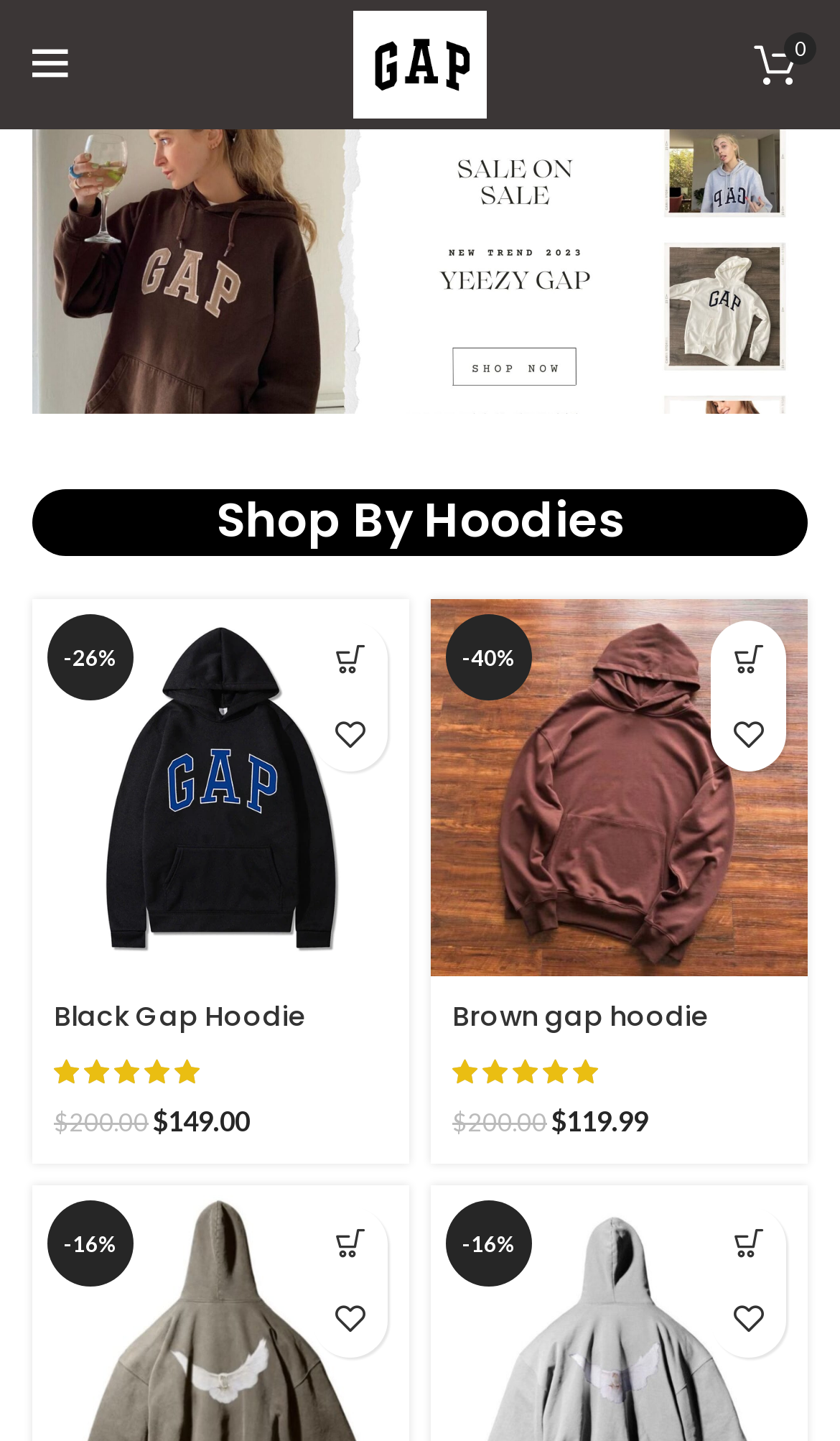What is the rating of the Brown gap hoodie?
Refer to the image and respond with a one-word or short-phrase answer.

5.00 out of 5